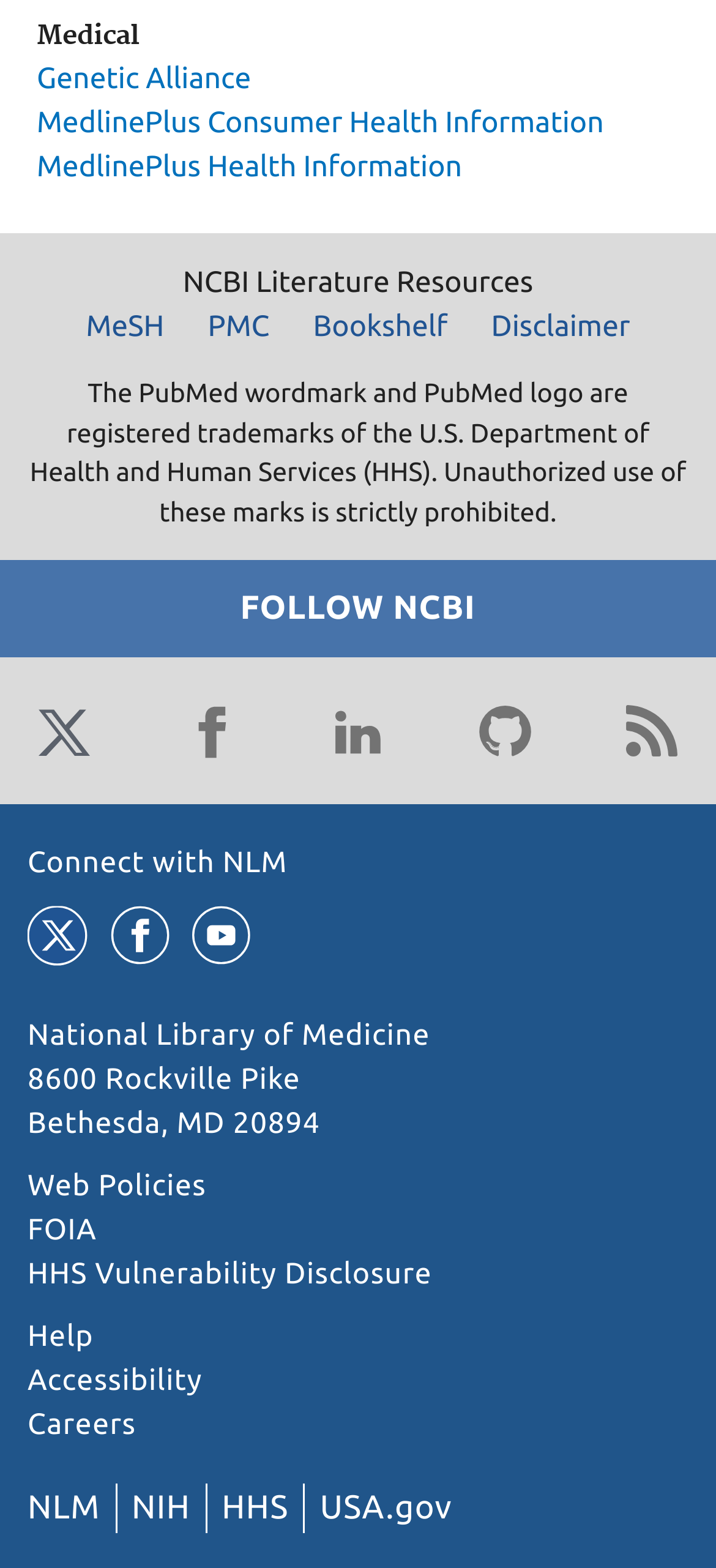What is the address of the organization?
Look at the screenshot and provide an in-depth answer.

I found the answer by looking at the text '8600 Rockville Pike Bethesda, MD 20894' located at the bottom of the webpage, which is likely to be the address of the organization.